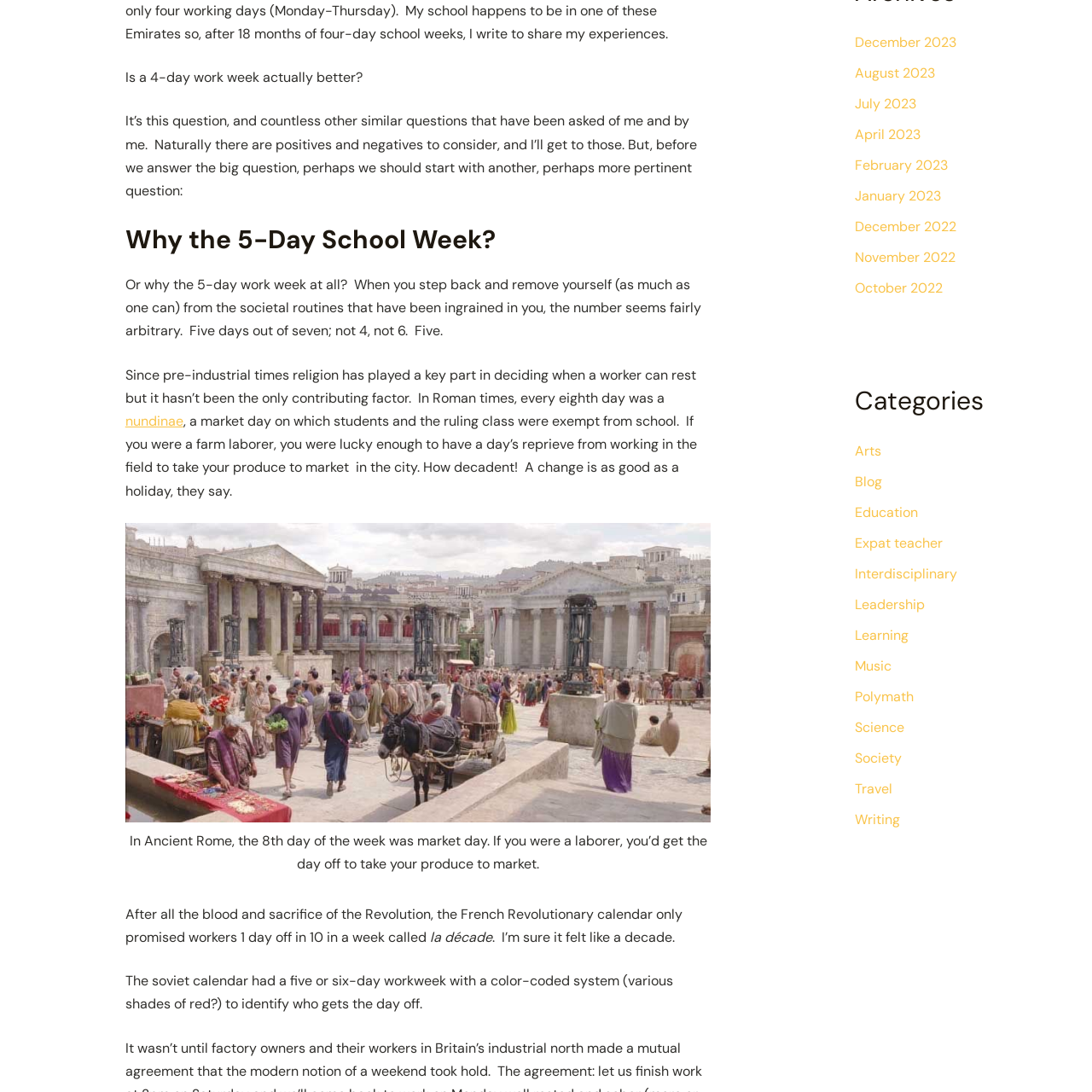Please find the bounding box coordinates of the element's region to be clicked to carry out this instruction: "Explore the 'Arts' category".

[0.783, 0.405, 0.807, 0.421]